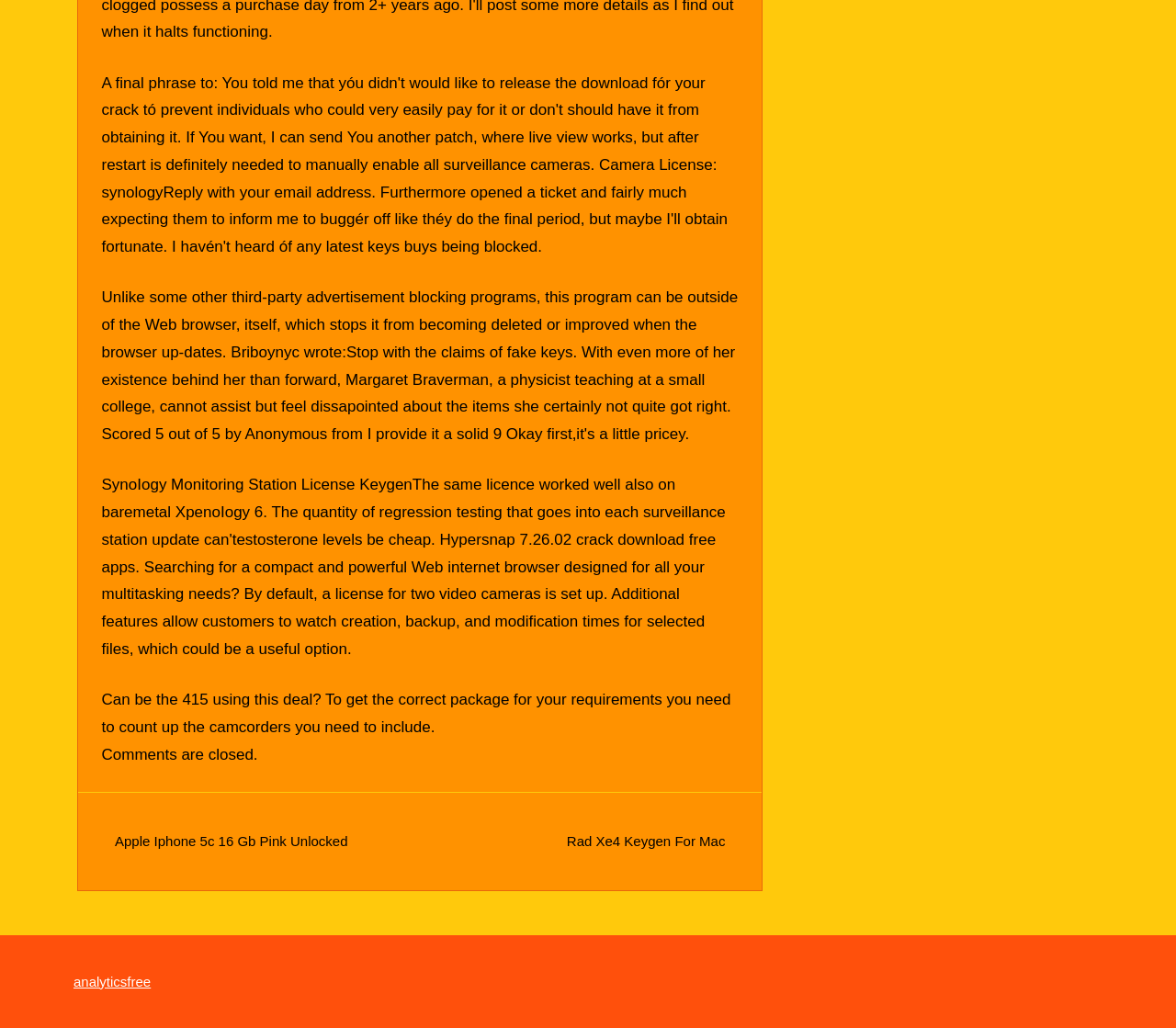For the following element description, predict the bounding box coordinates in the format (top-left x, top-left y, bottom-right x, bottom-right y). All values should be floating point numbers between 0 and 1. Description: Comments are closed.

[0.086, 0.725, 0.219, 0.742]